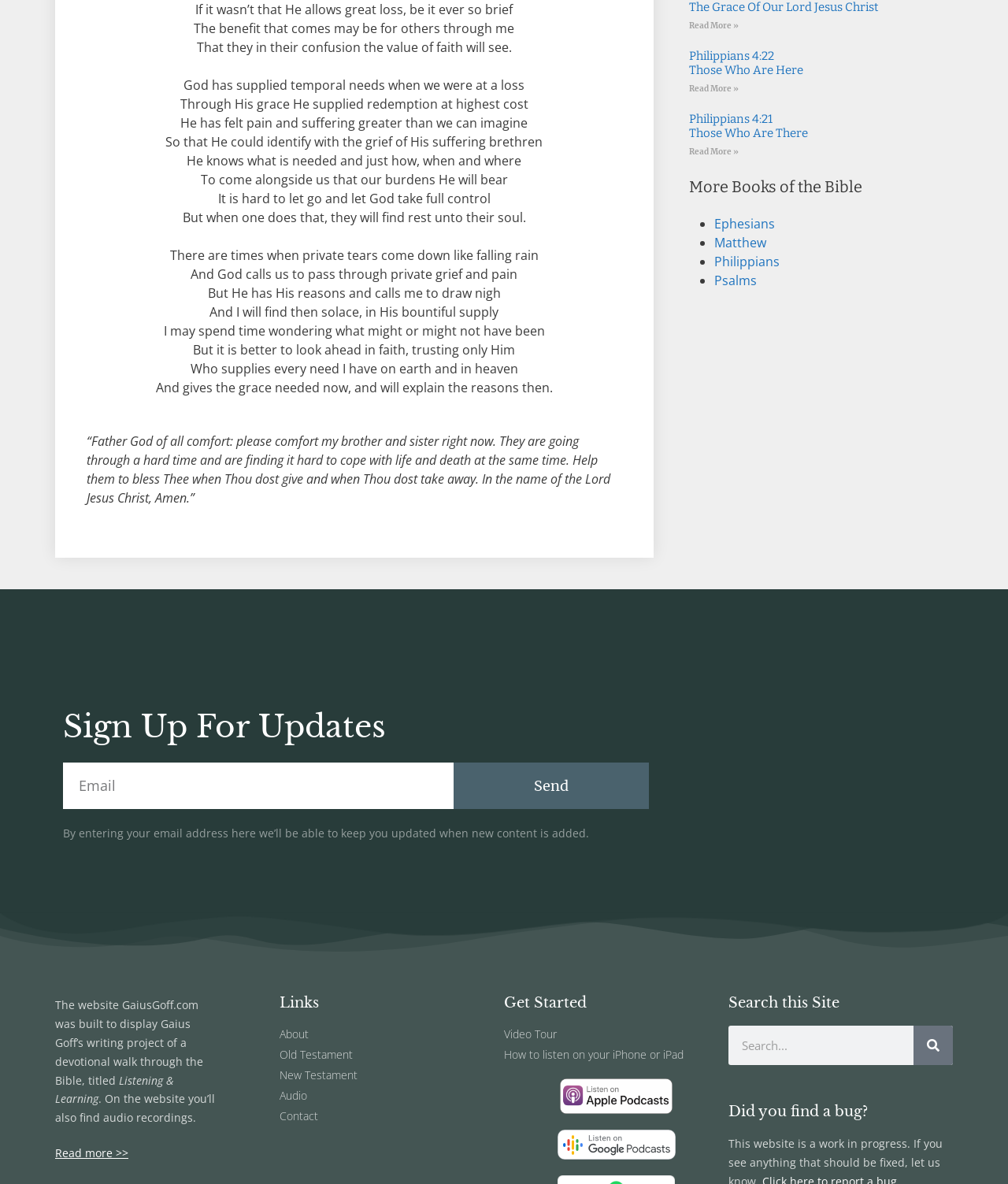Utilize the information from the image to answer the question in detail:
What is the purpose of the 'Sign Up For Updates' section?

The 'Sign Up For Updates' section allows users to enter their email address to receive updates when new content is added to the website, indicating that the website is regularly updated with new material.